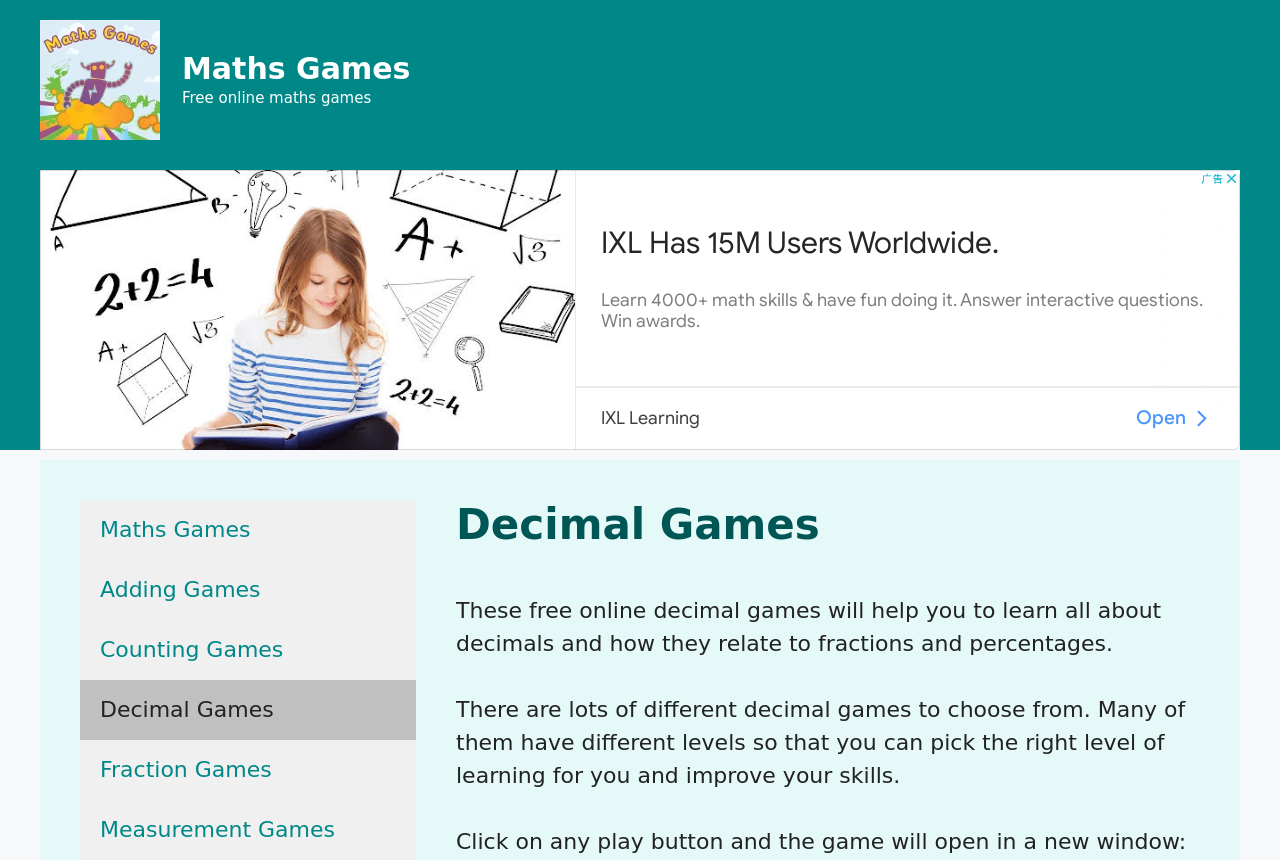Specify the bounding box coordinates of the element's area that should be clicked to execute the given instruction: "Click on Decimal Games". The coordinates should be four float numbers between 0 and 1, i.e., [left, top, right, bottom].

[0.062, 0.791, 0.325, 0.86]